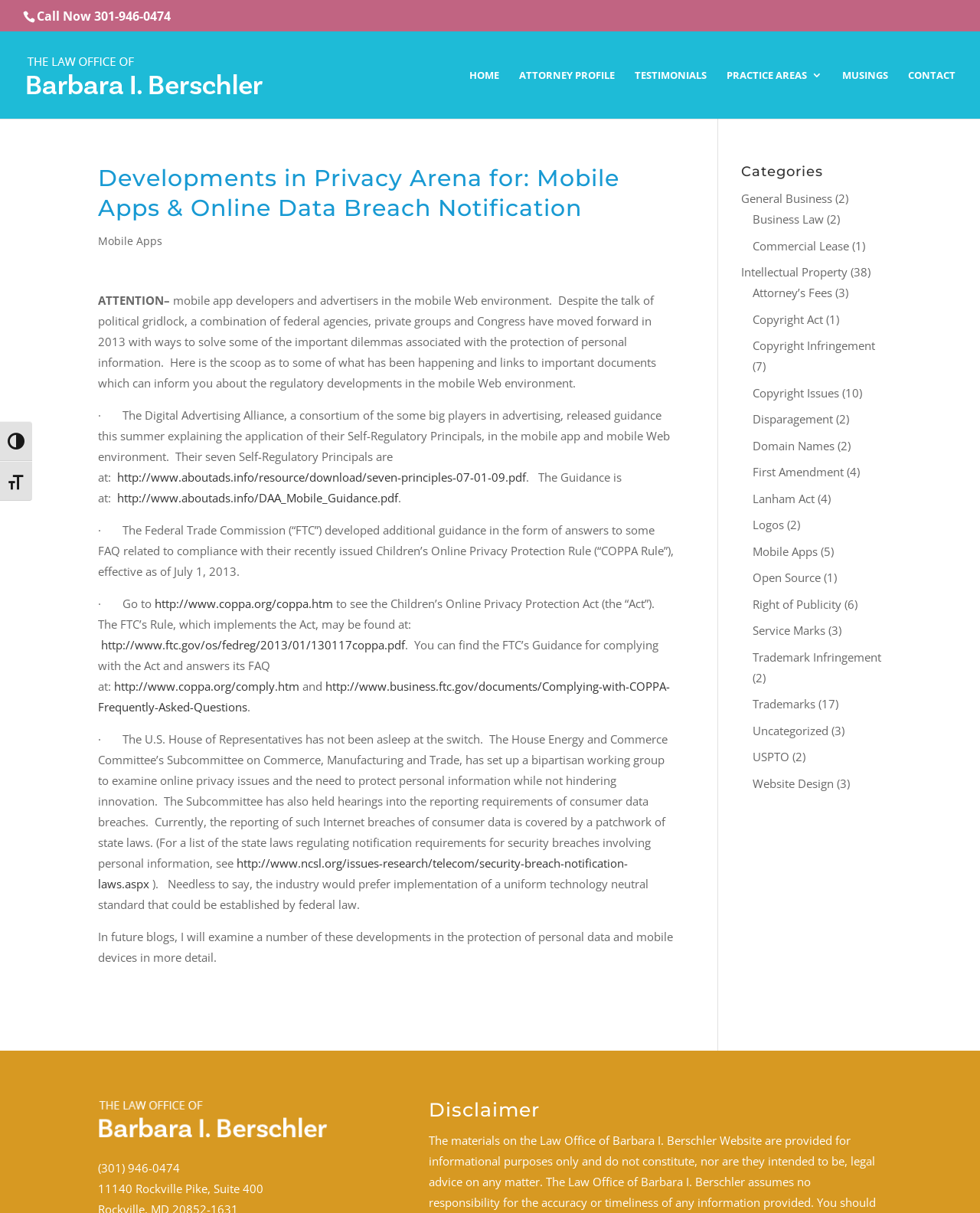Determine the bounding box coordinates for the area that needs to be clicked to fulfill this task: "Read about mobile apps". The coordinates must be given as four float numbers between 0 and 1, i.e., [left, top, right, bottom].

[0.1, 0.193, 0.166, 0.205]